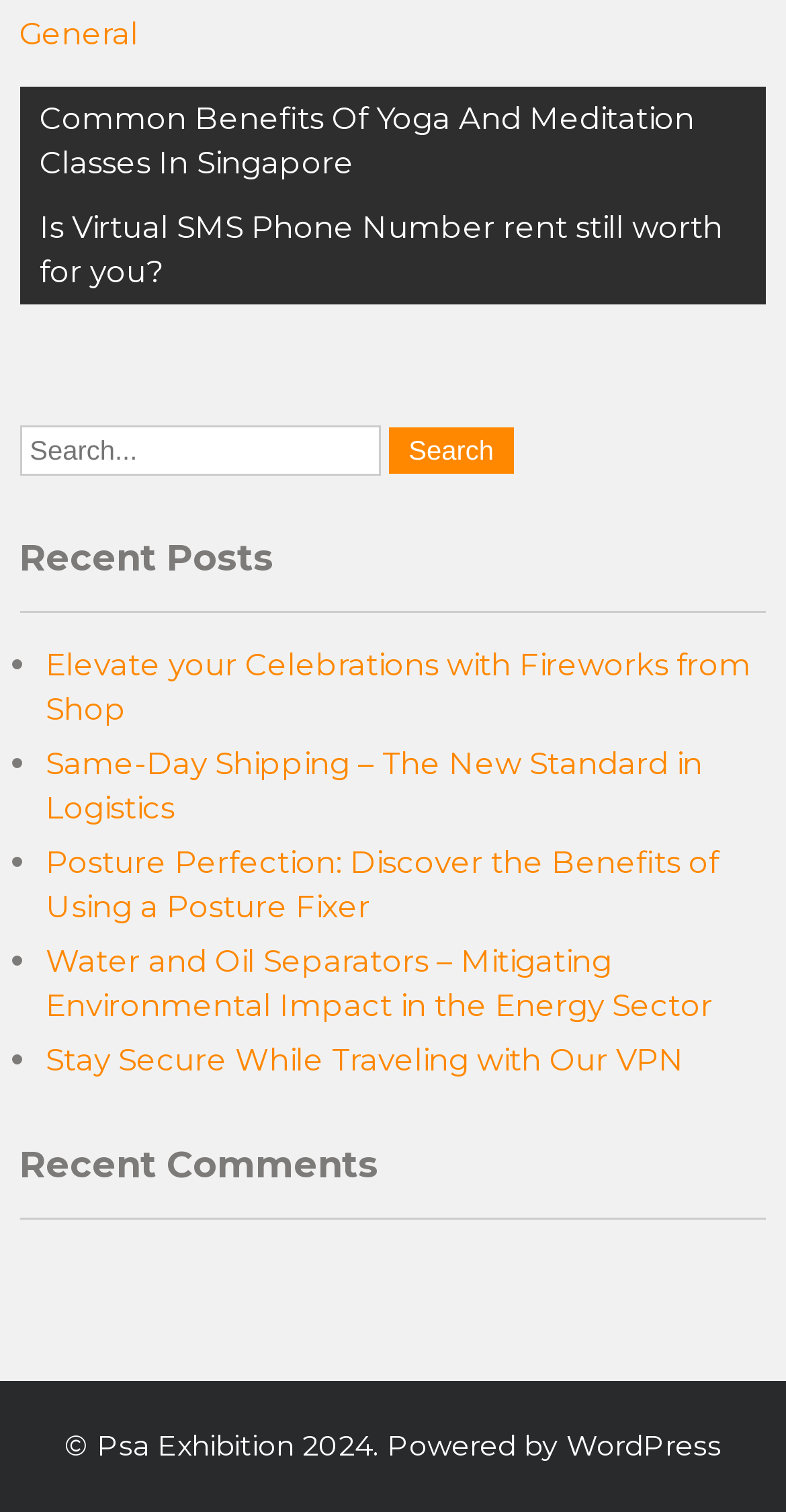Respond with a single word or phrase for the following question: 
What is the copyright year?

2024